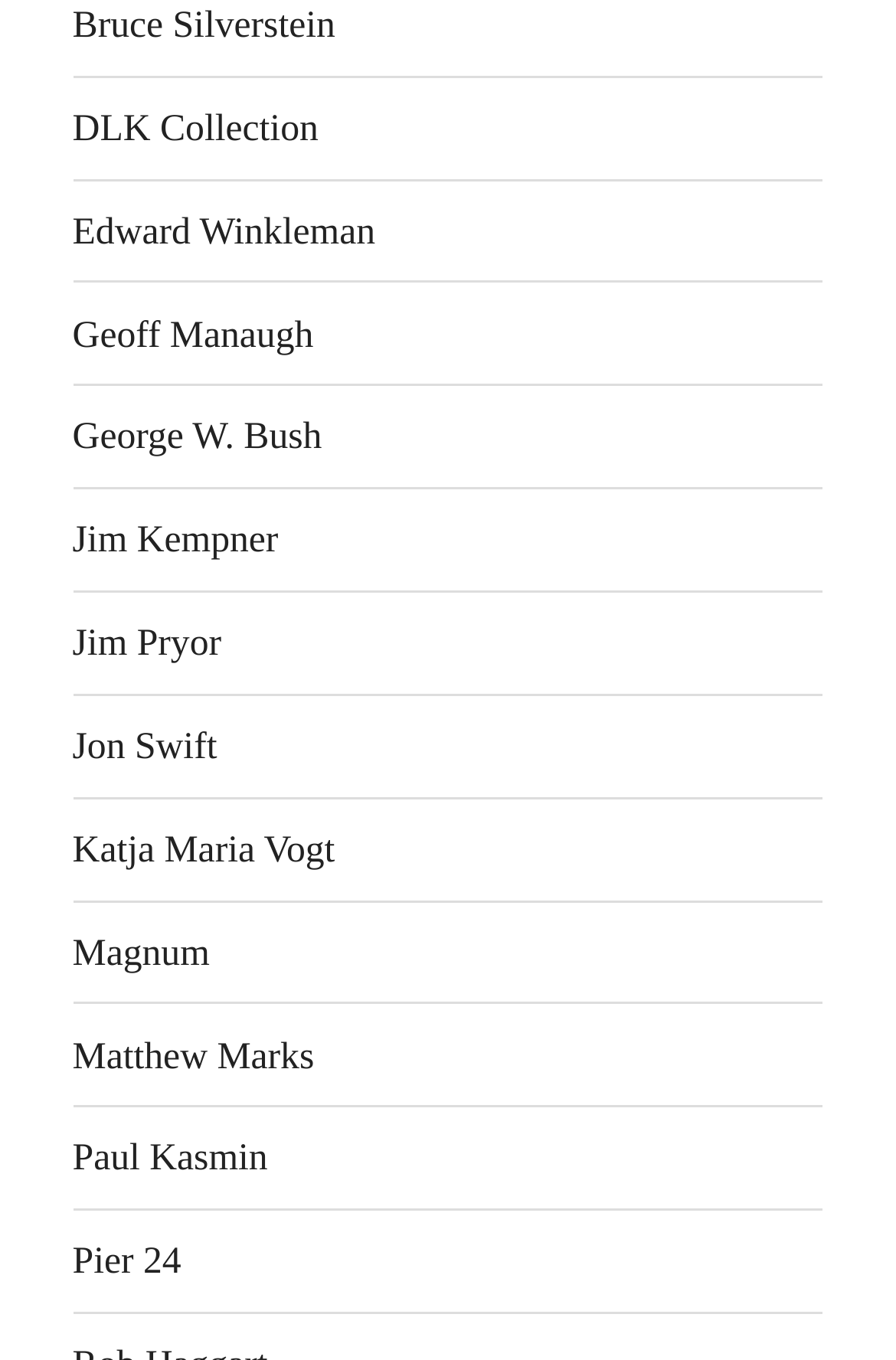Please find the bounding box coordinates of the clickable region needed to complete the following instruction: "check out Geoff Manaugh's page". The bounding box coordinates must consist of four float numbers between 0 and 1, i.e., [left, top, right, bottom].

[0.081, 0.229, 0.35, 0.261]